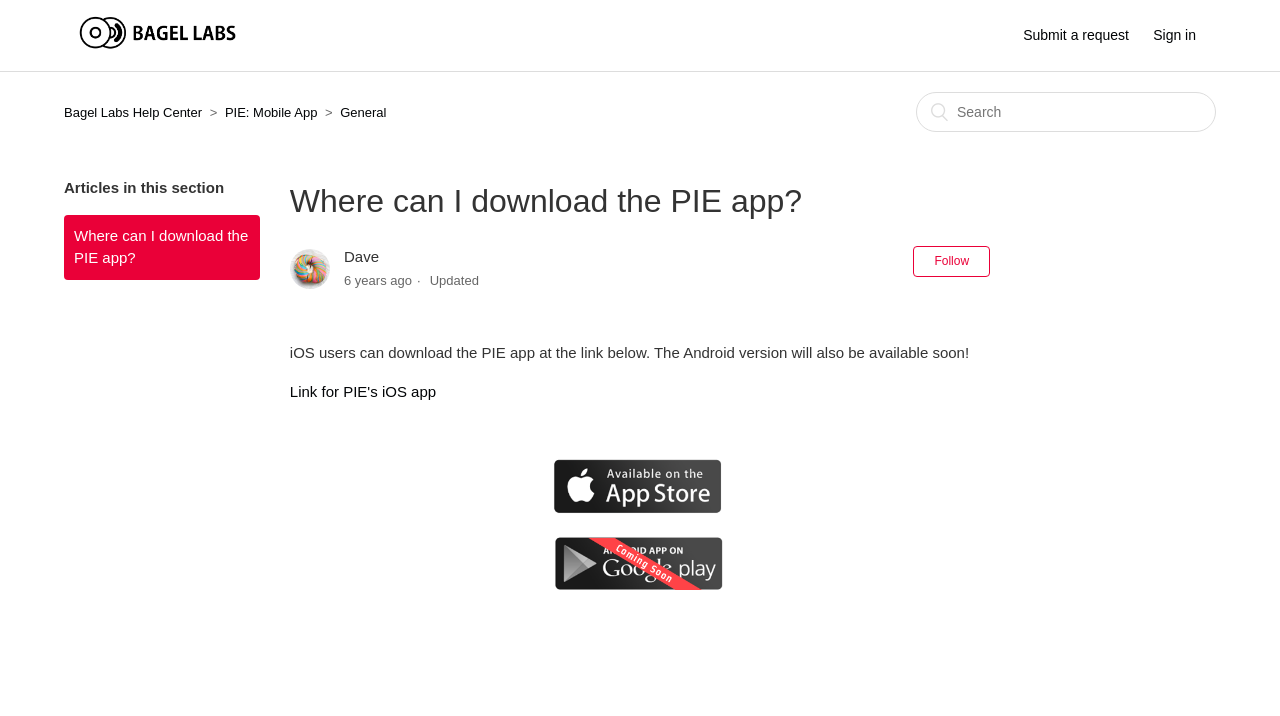Please determine the bounding box coordinates of the clickable area required to carry out the following instruction: "Download the PIE app for iOS". The coordinates must be four float numbers between 0 and 1, represented as [left, top, right, bottom].

[0.226, 0.536, 0.341, 0.559]